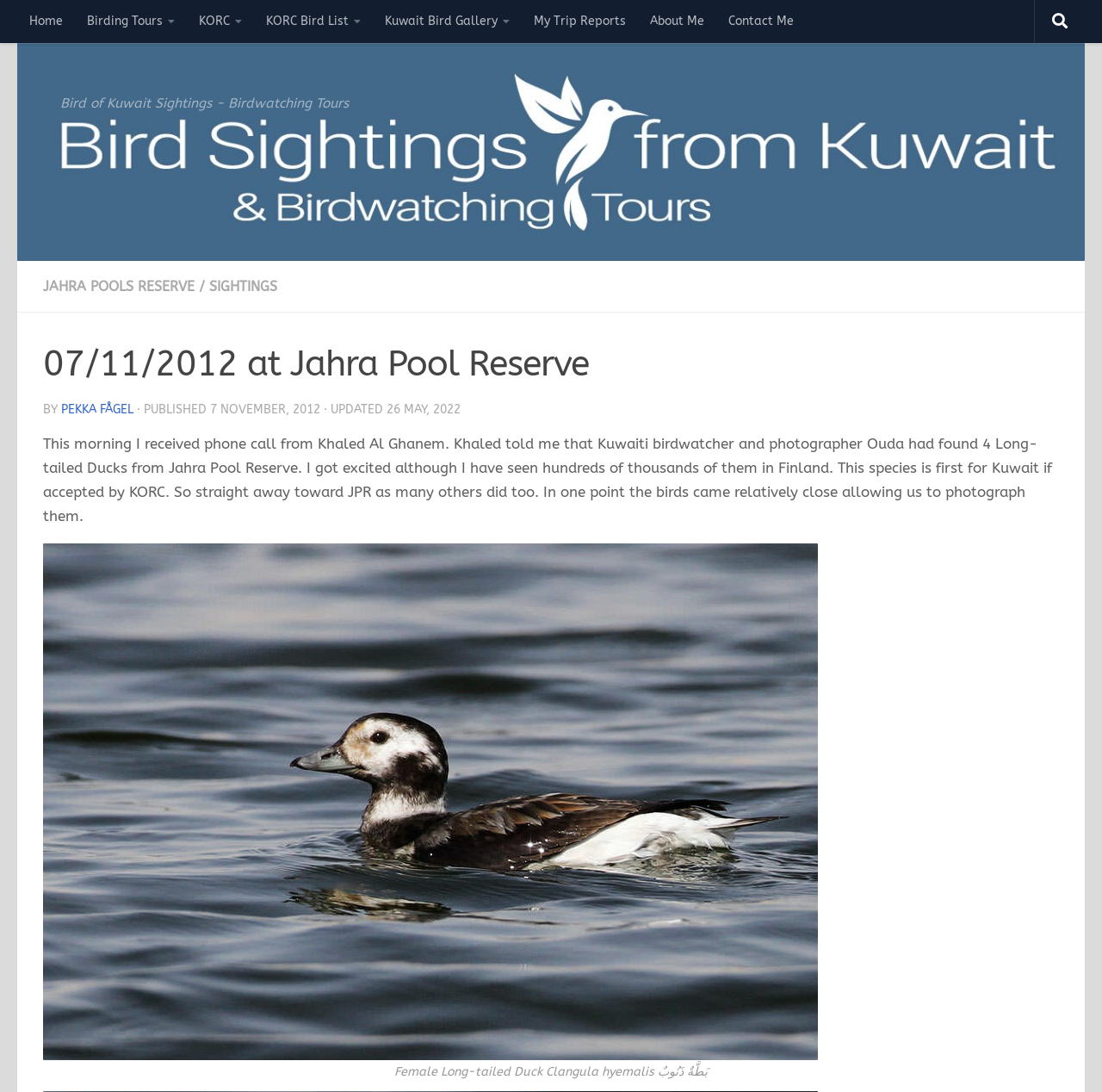Please locate the bounding box coordinates of the element that needs to be clicked to achieve the following instruction: "Click on the 'Contact Me' link". The coordinates should be four float numbers between 0 and 1, i.e., [left, top, right, bottom].

[0.65, 0.0, 0.731, 0.039]